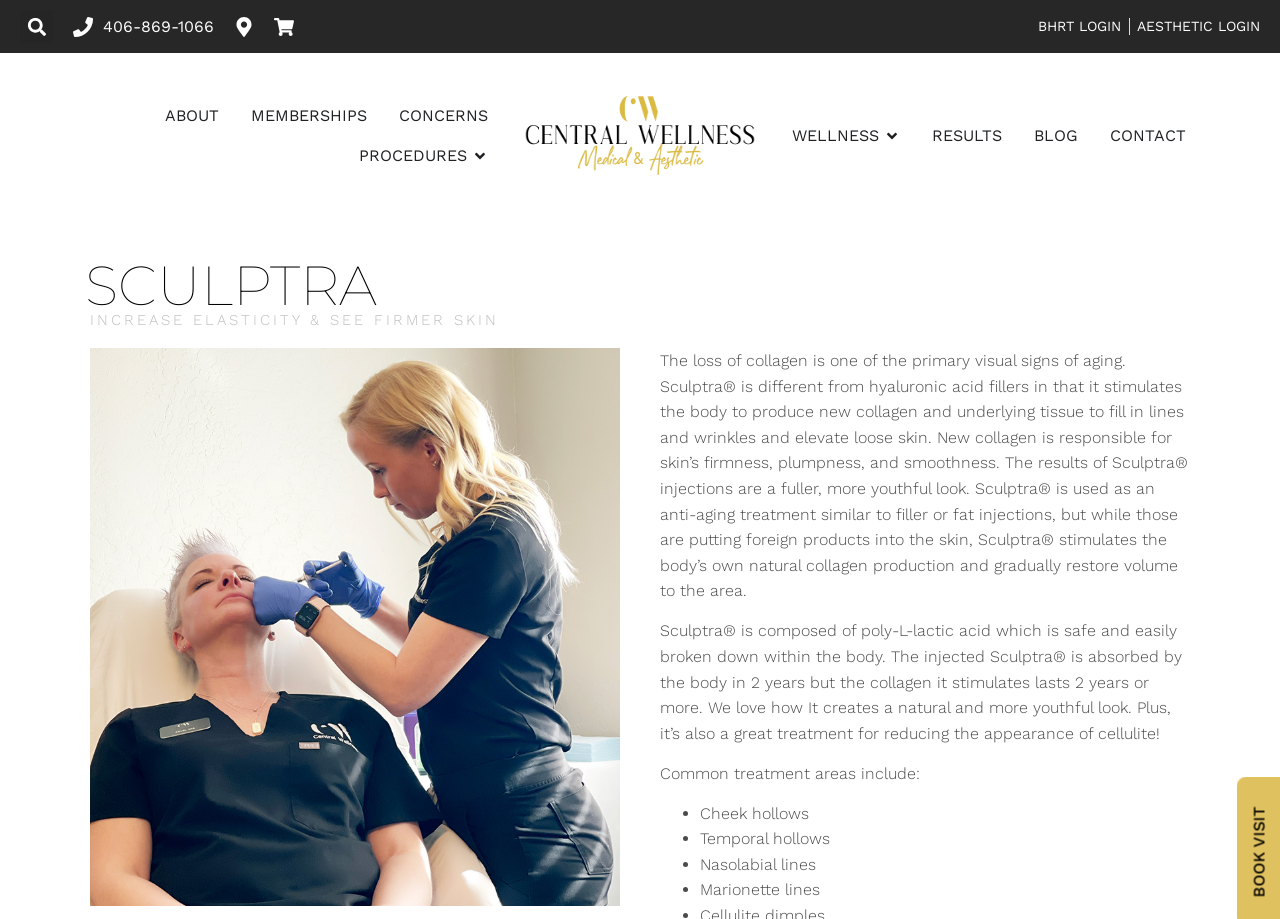Please identify the coordinates of the bounding box for the clickable region that will accomplish this instruction: "Open menu".

[0.016, 0.104, 0.394, 0.191]